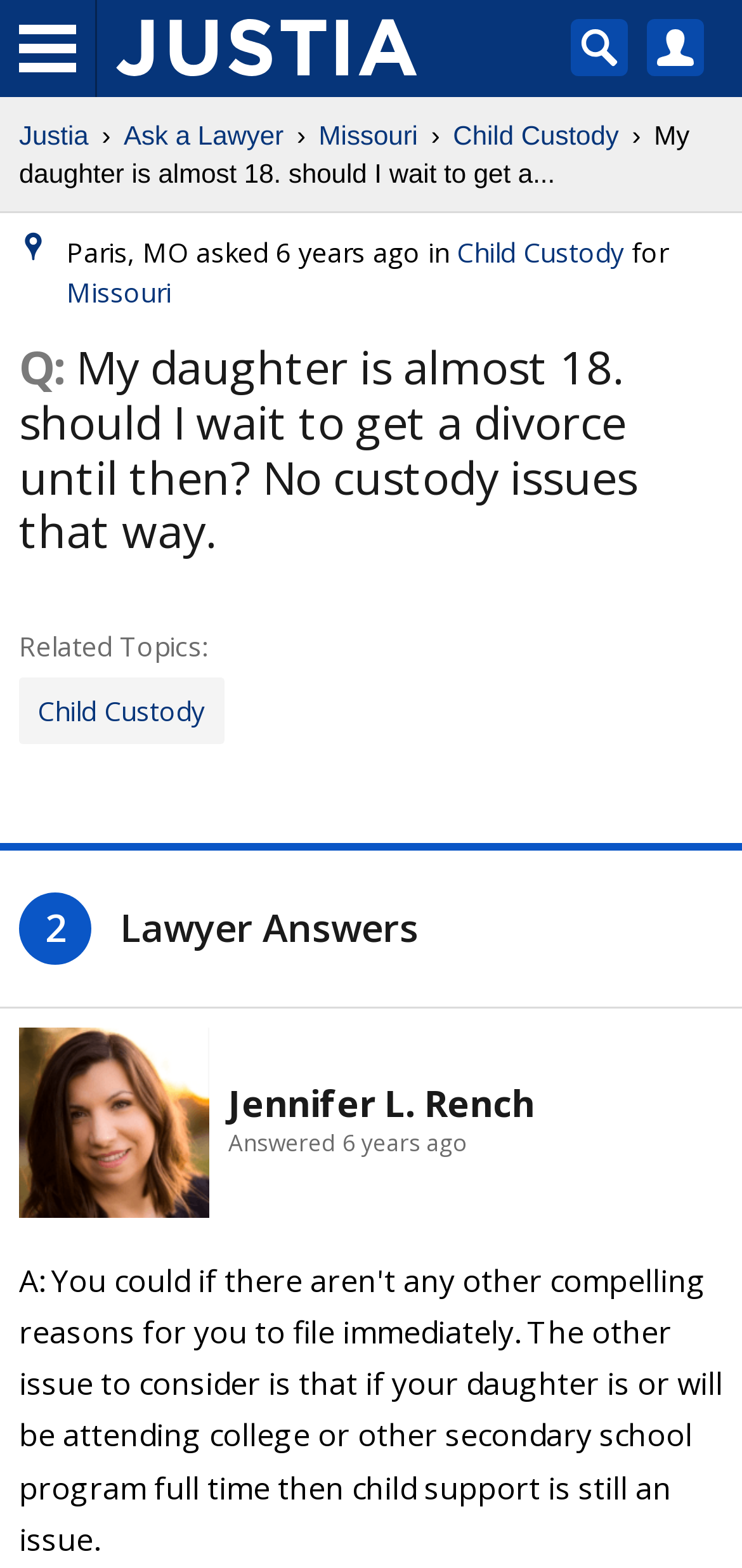Bounding box coordinates are to be given in the format (top-left x, top-left y, bottom-right x, bottom-right y). All values must be floating point numbers between 0 and 1. Provide the bounding box coordinate for the UI element described as: Child Custody

[0.026, 0.432, 0.302, 0.474]